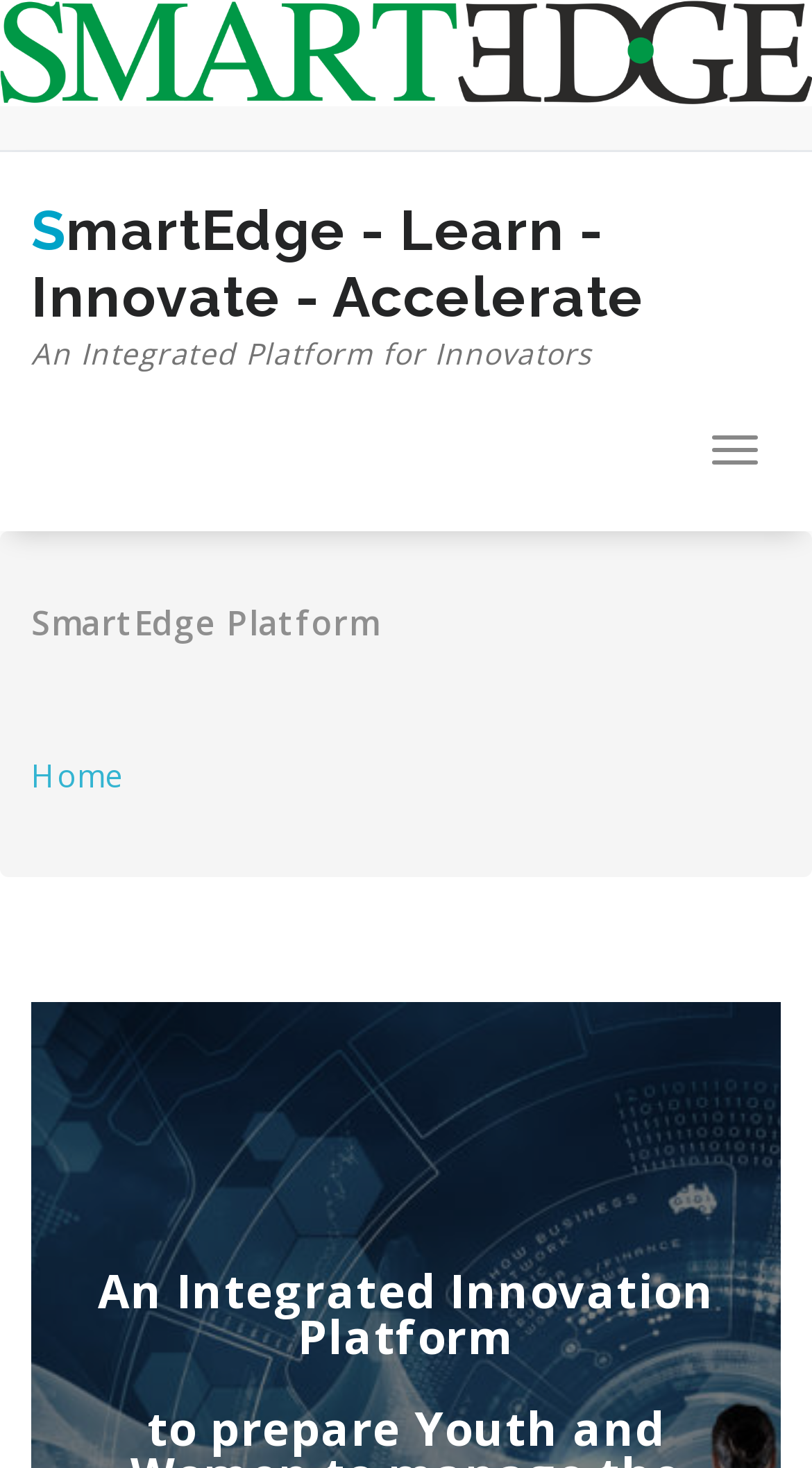Give a one-word or phrase response to the following question: What is the purpose of the platform?

Innovation